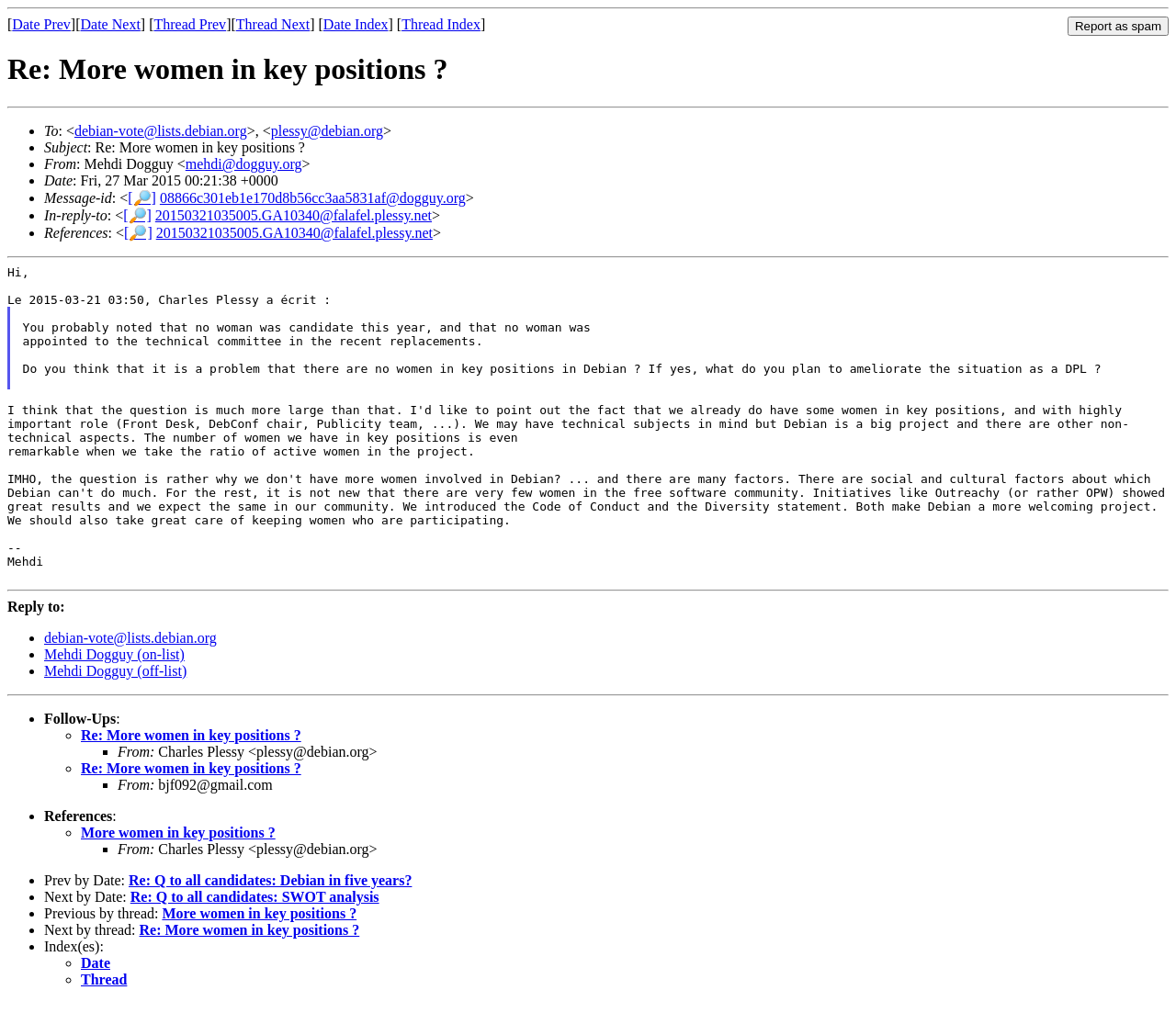Please respond in a single word or phrase: 
Who is the sender of this email?

Mehdi Dogguy